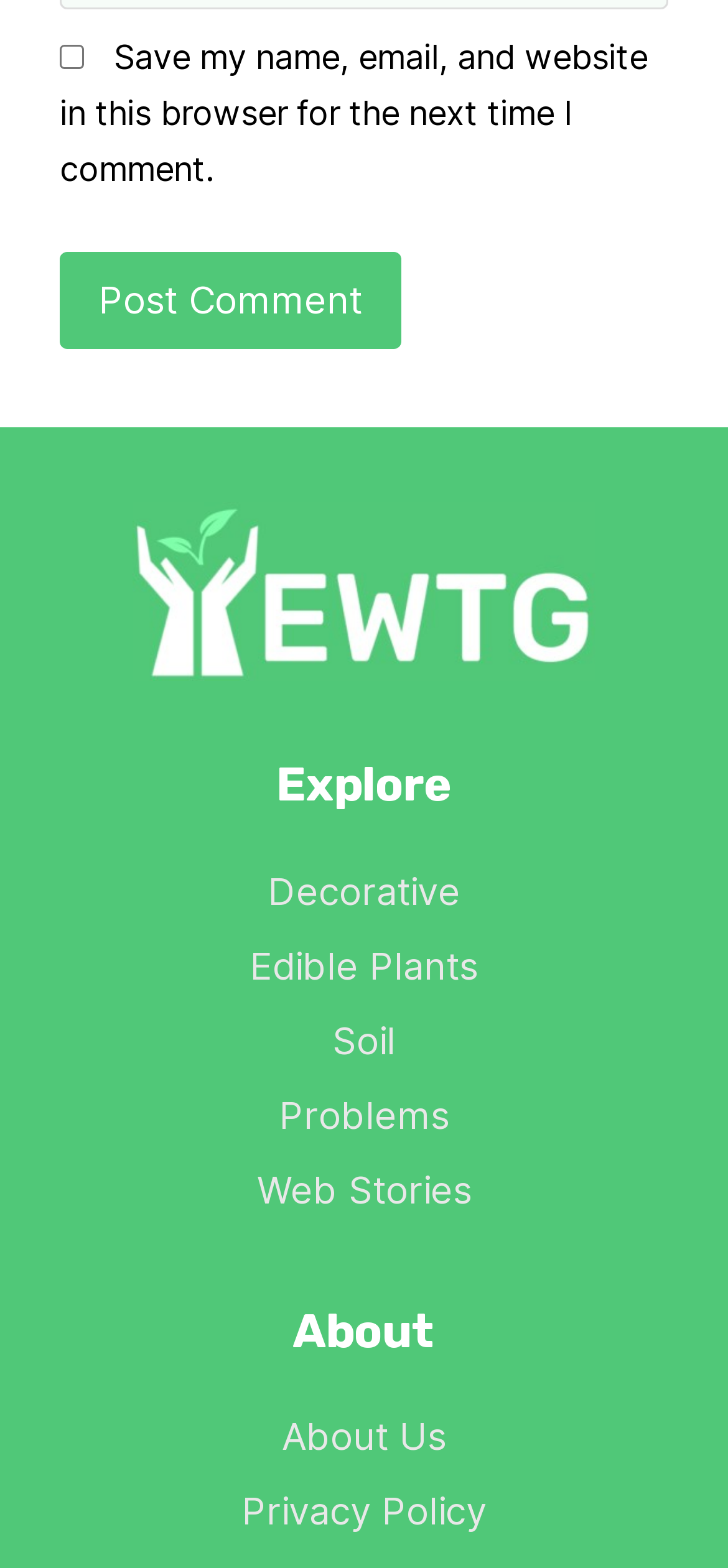Locate the bounding box coordinates of the region to be clicked to comply with the following instruction: "Click the Post Comment button". The coordinates must be four float numbers between 0 and 1, in the form [left, top, right, bottom].

[0.082, 0.161, 0.551, 0.223]